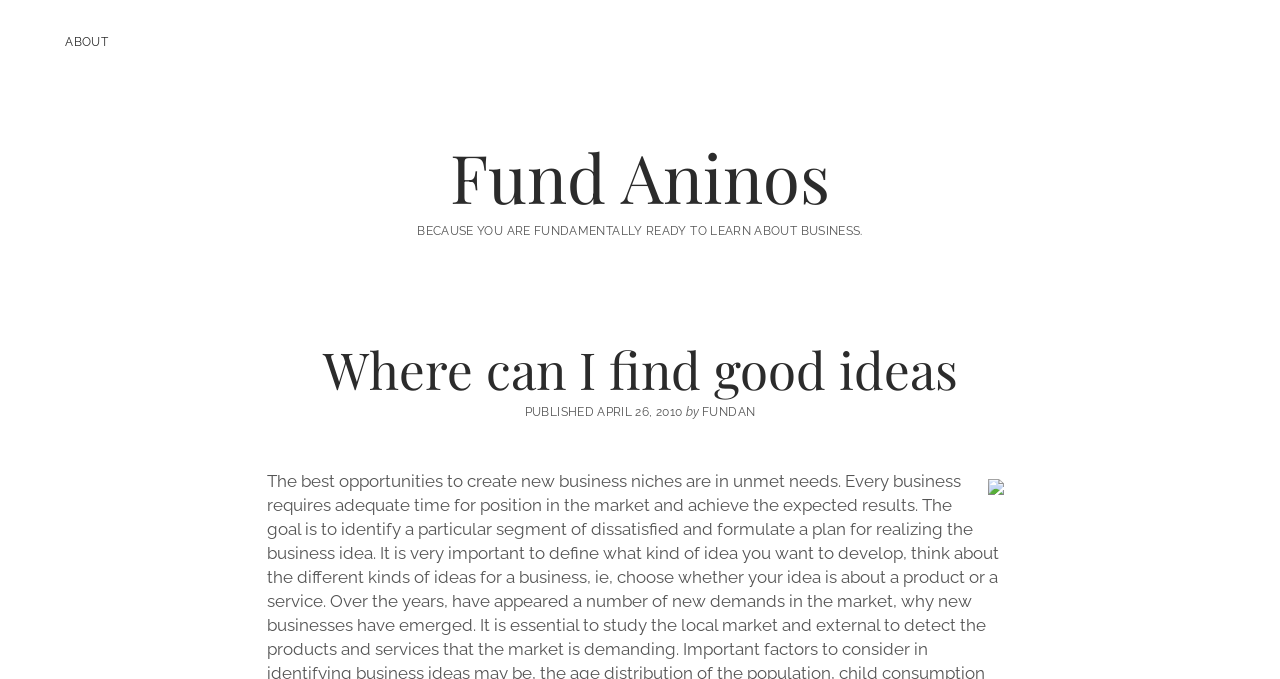What type of image is displayed?
Please provide a single word or phrase based on the screenshot.

Unknown